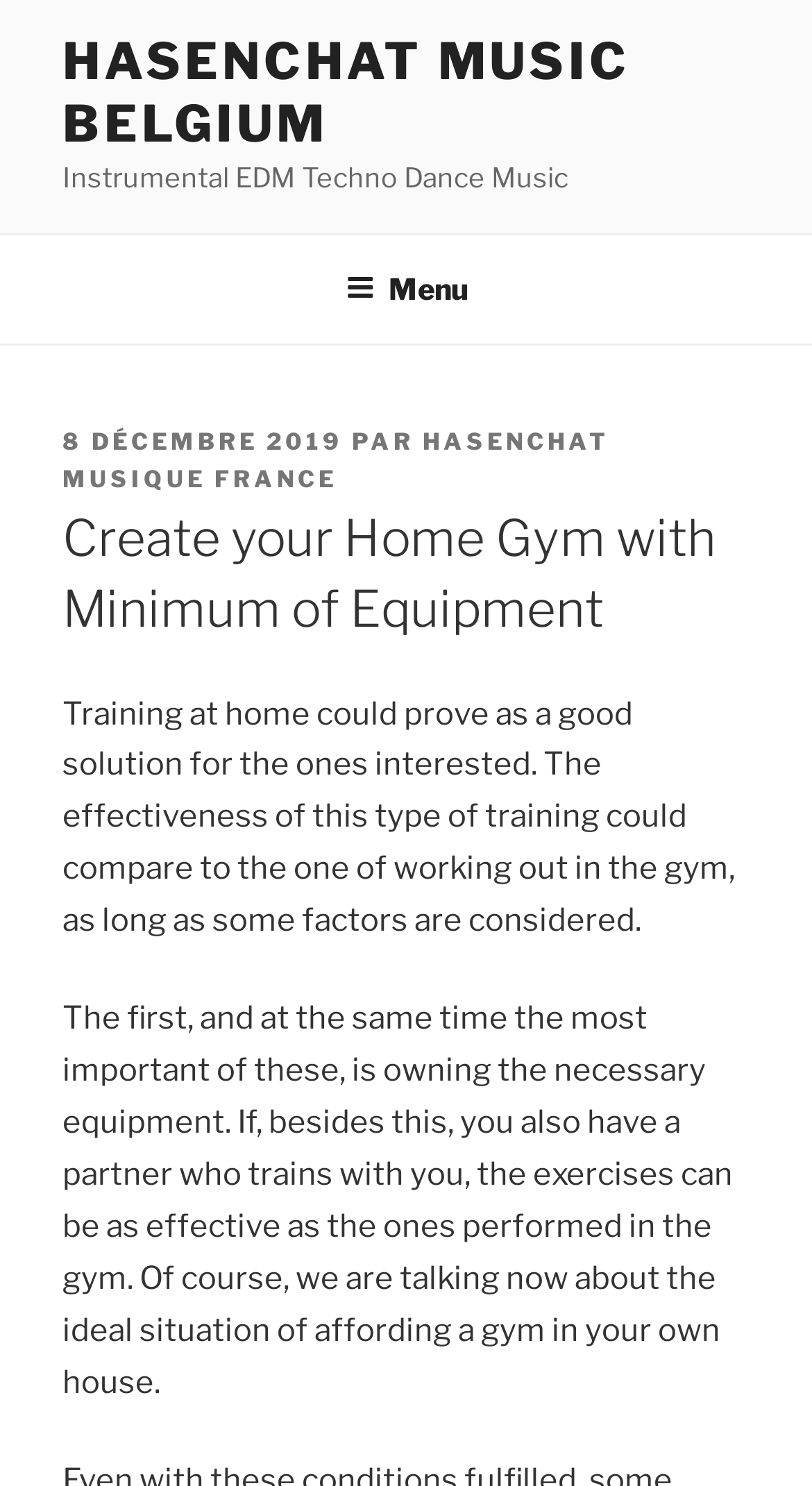Given the element description: "alt="logo"", predict the bounding box coordinates of this UI element. The coordinates must be four float numbers between 0 and 1, given as [left, top, right, bottom].

None